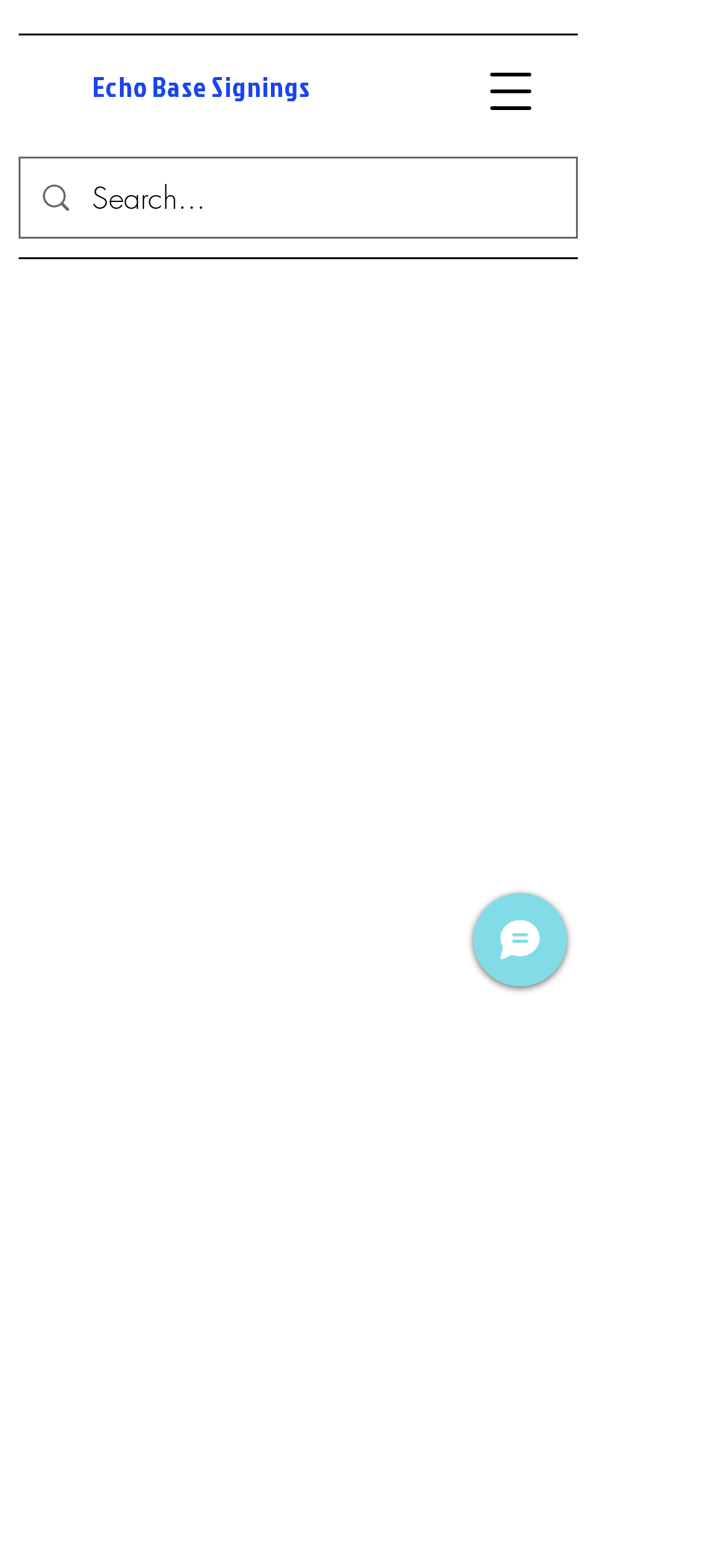Bounding box coordinates are specified in the format (top-left x, top-left y, bottom-right x, bottom-right y). All values are floating point numbers bounded between 0 and 1. Please provide the bounding box coordinate of the region this sentence describes: Chat

[0.651, 0.57, 0.779, 0.629]